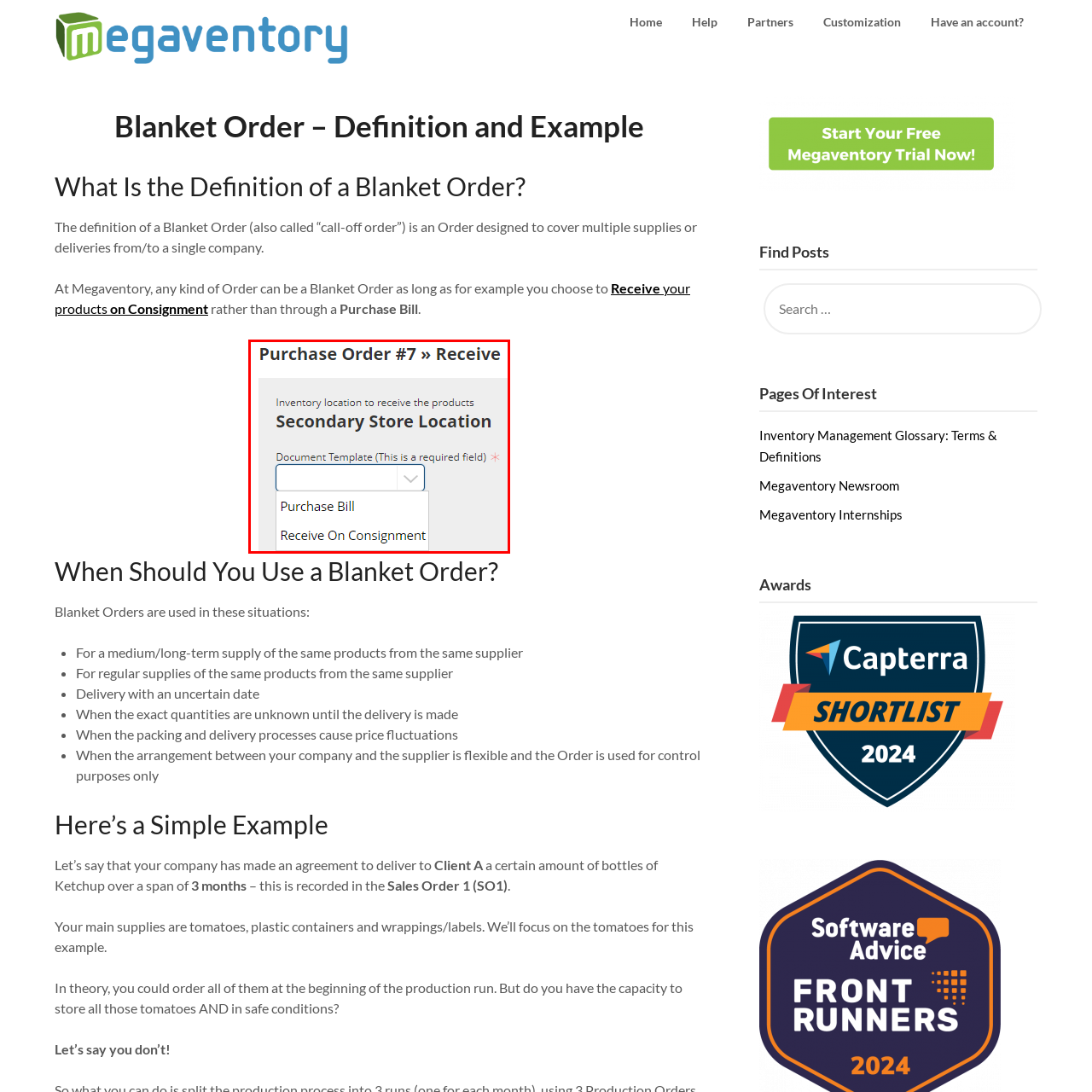Explain comprehensively what is shown in the image marked by the red outline.

The image features a user interface screen titled "Purchase Order #7 » Receive." It displays a section labeled "Inventory location to receive the products," along with a dropdown menu for selecting a "Document Template," which is marked as a required field. Users can choose between two options in the dropdown: "Purchase Bill" and "Receive On Consignment." This interface is likely part of an inventory management system, facilitating the receipt and documentation of products for a specific purchase order. The layout suggests a streamlined process for users to specify their inventory location and the relevant document template needed for their incoming shipments.